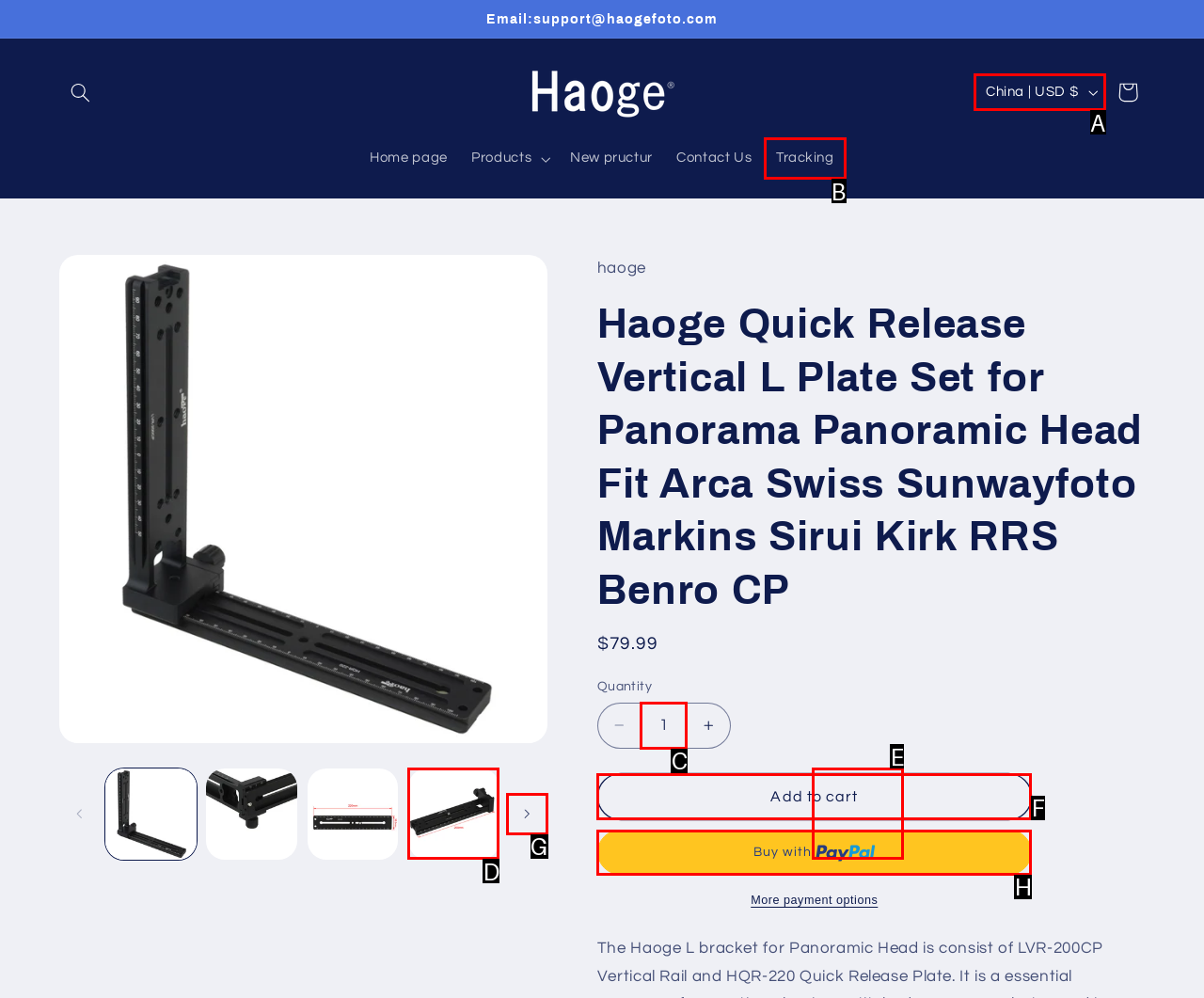Point out the specific HTML element to click to complete this task: Read about best practices for writing modules Reply with the letter of the chosen option.

None